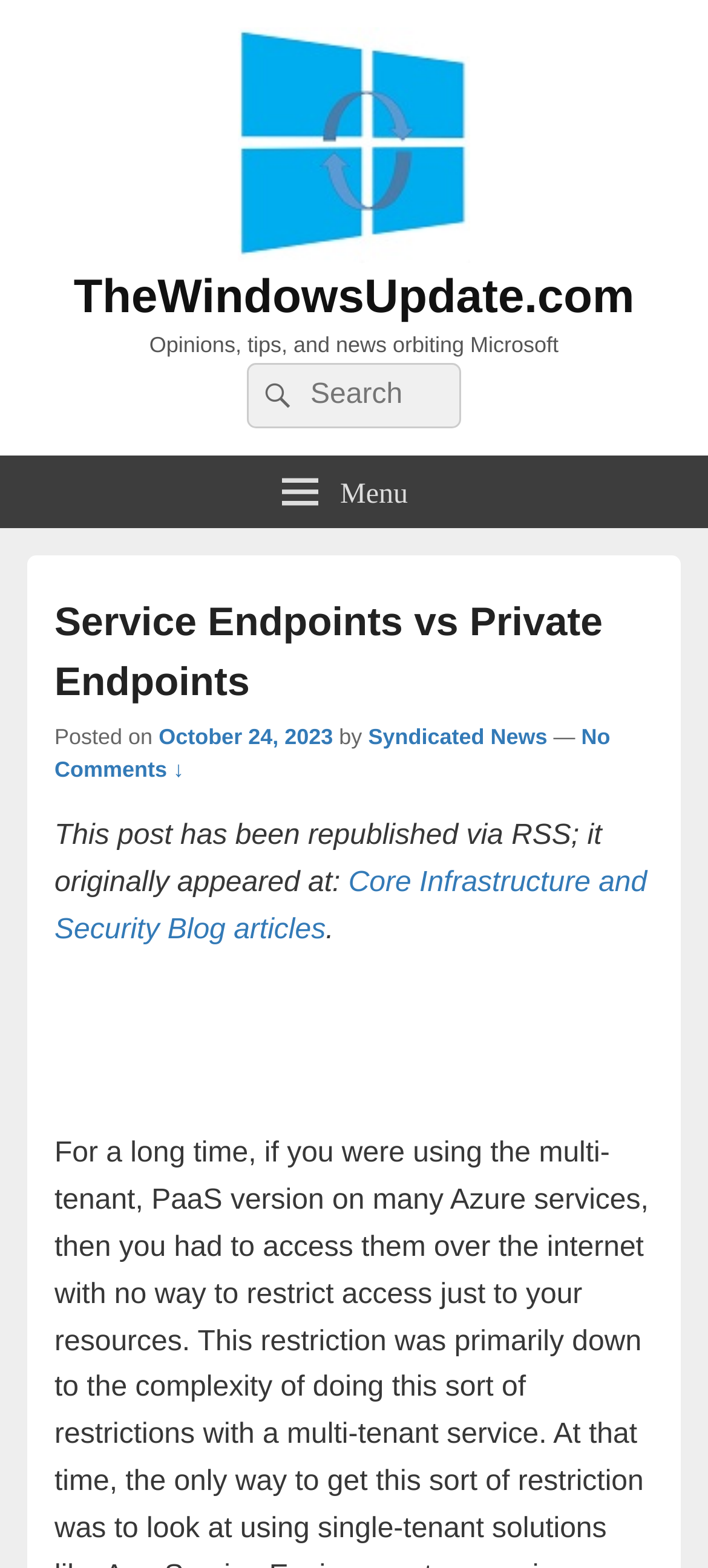Please determine the bounding box coordinates of the element to click on in order to accomplish the following task: "Search for something". Ensure the coordinates are four float numbers ranging from 0 to 1, i.e., [left, top, right, bottom].

[0.349, 0.232, 0.651, 0.274]